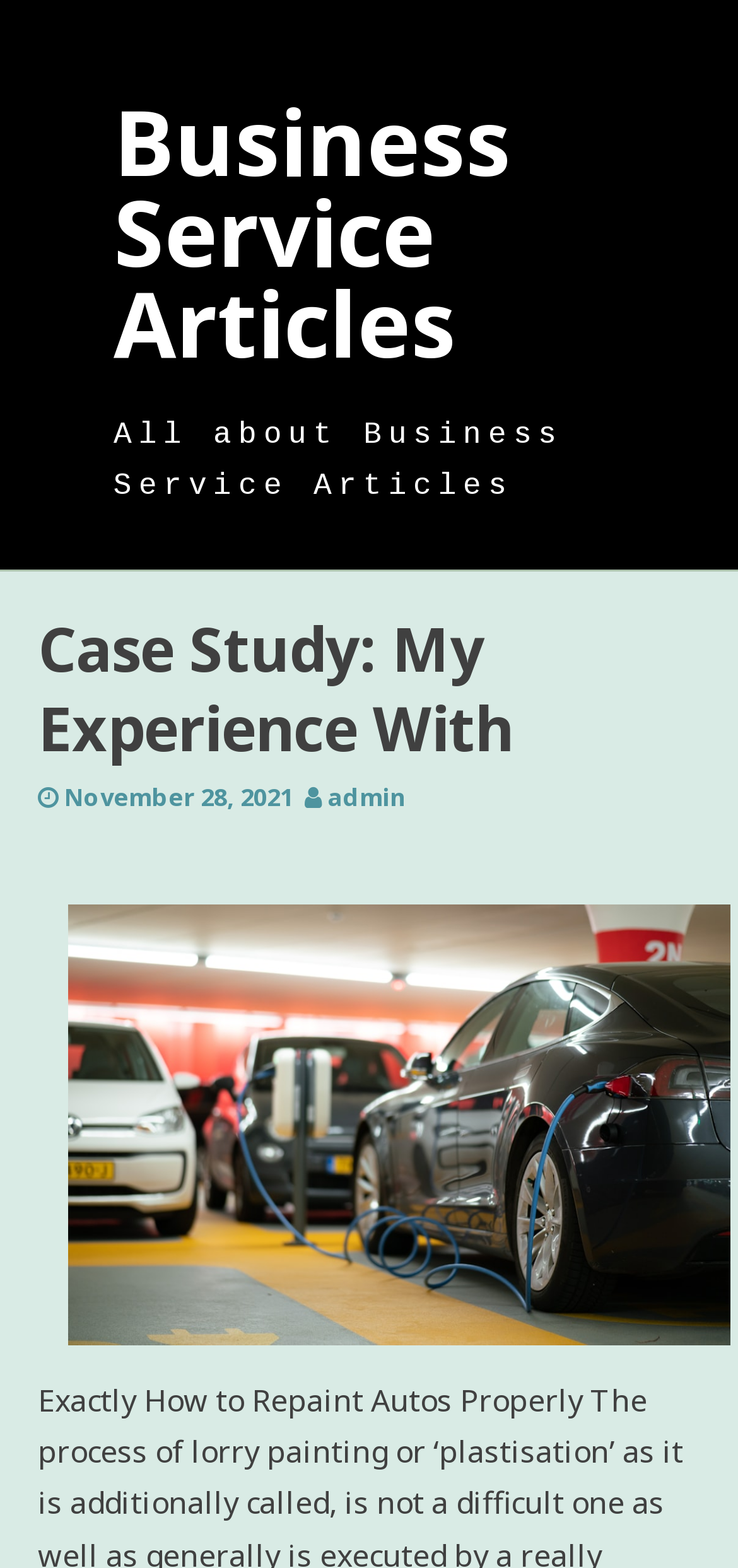Explain the webpage in detail, including its primary components.

The webpage is a case study article about business service articles. At the top, there is a heading that reads "Business Service Articles" which is also a clickable link. Below it, there is another heading that says "All about Business Service Articles". 

Under the second heading, there is a section with a header that contains the title of the case study, "Case Study: My Experience With", followed by a non-descriptive text and a link to the date "November 28, 2021". To the right of the date, there is another non-descriptive text and a link to the author "admin". 

On the right side of this section, there is a large image that takes up most of the width of the page. The image is positioned below the title and date section, and it spans from the top right to the bottom right of the page.